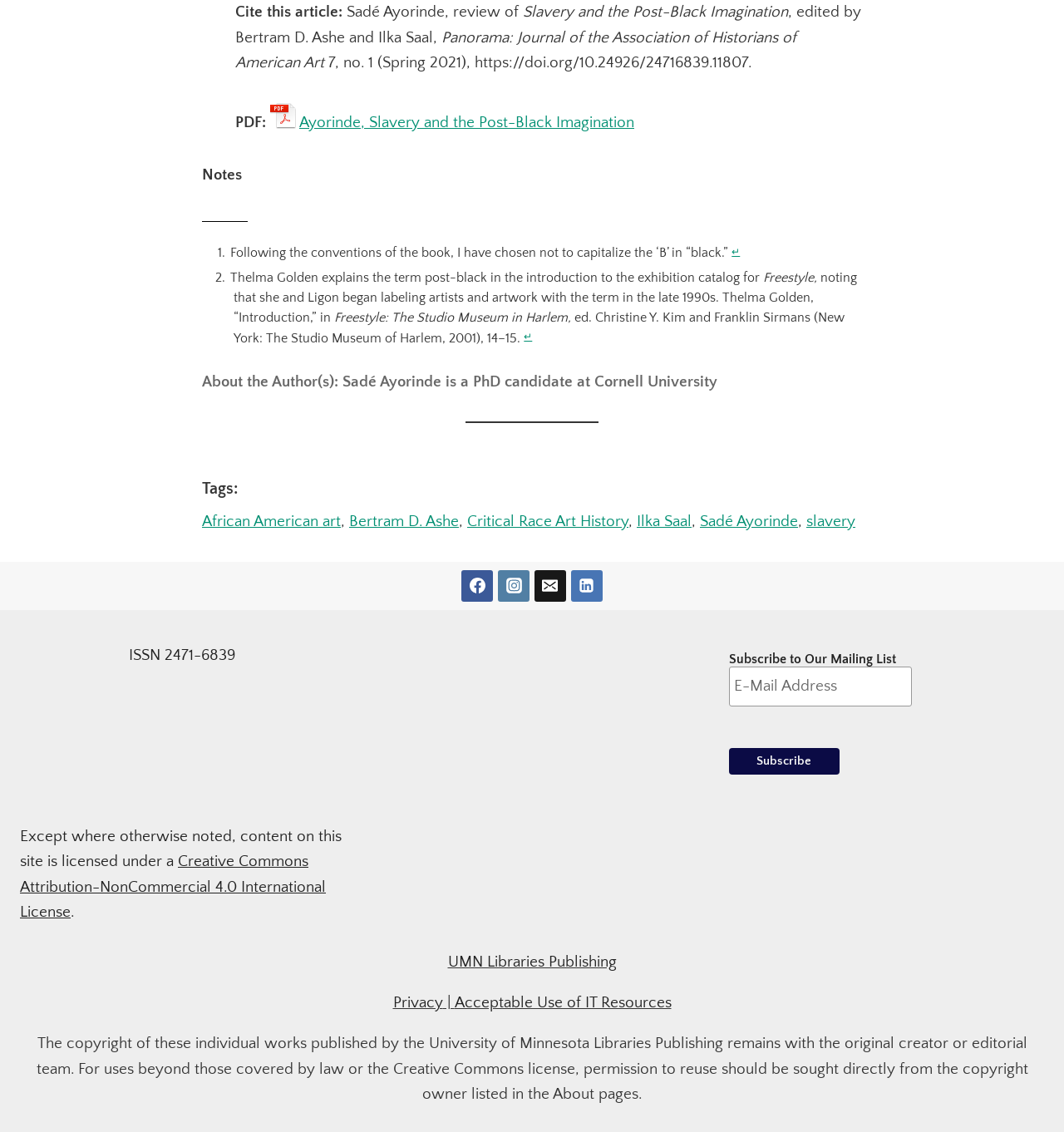Pinpoint the bounding box coordinates of the area that must be clicked to complete this instruction: "Subscribe to the mailing list".

[0.685, 0.661, 0.789, 0.684]